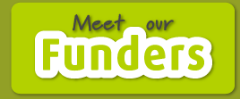Describe every aspect of the image in detail.

The image showcases a vibrant, eye-catching button with the text "Meet our Funders" prominently displayed. The font is playful and bold, with the word "Funders" highlighted in a larger, white typeface that stands out against a bright green background. This design element serves as an invitation to explore and acknowledge the contributors who support the organization's initiatives, emphasizing the importance of these partnerships in driving their mission forward. The layout is engaging, enhancing visibility and promoting interaction, inviting viewers to learn more about the vital role funders play in the community.